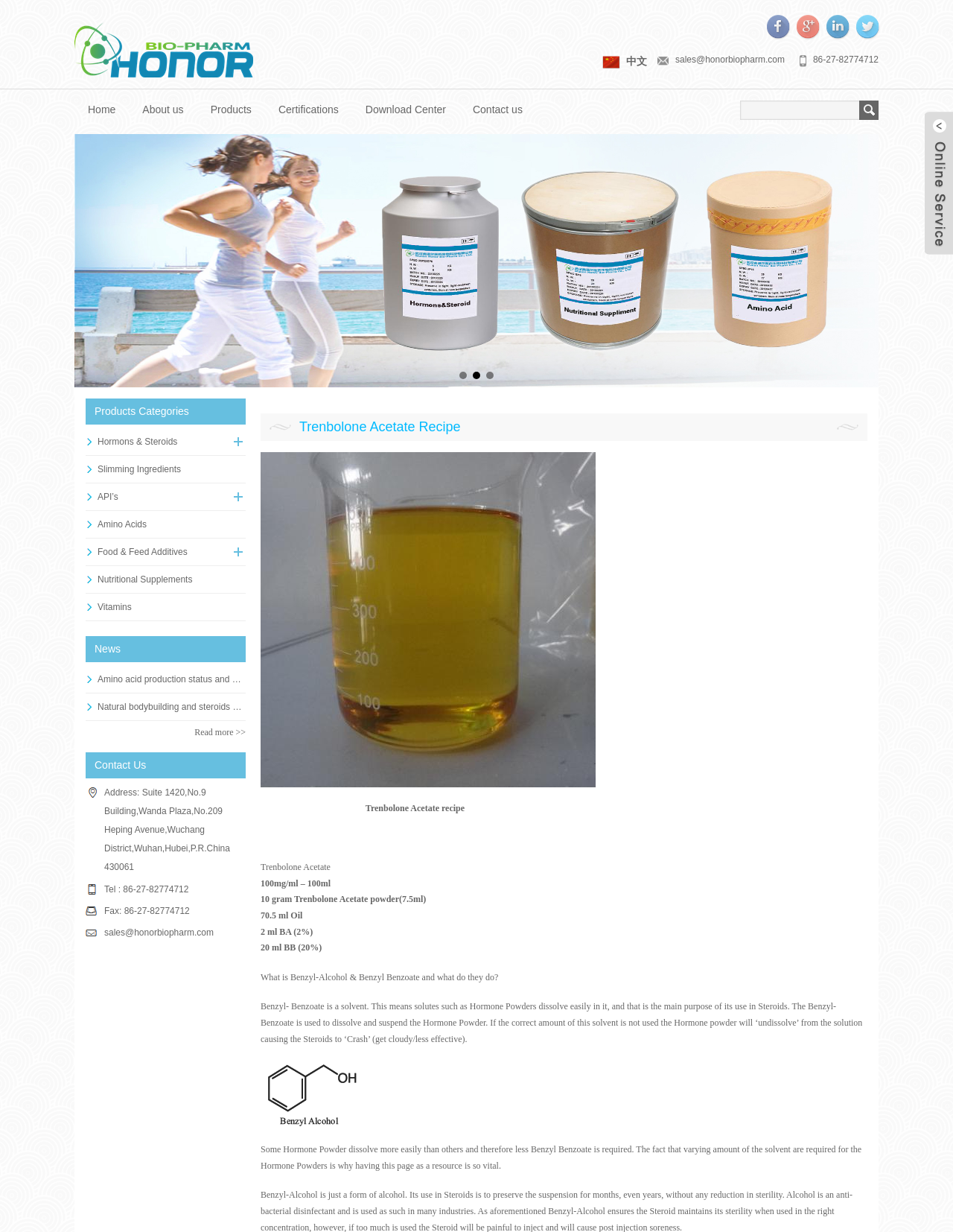Identify the bounding box coordinates of the part that should be clicked to carry out this instruction: "Click the 'Home' link".

[0.078, 0.073, 0.135, 0.106]